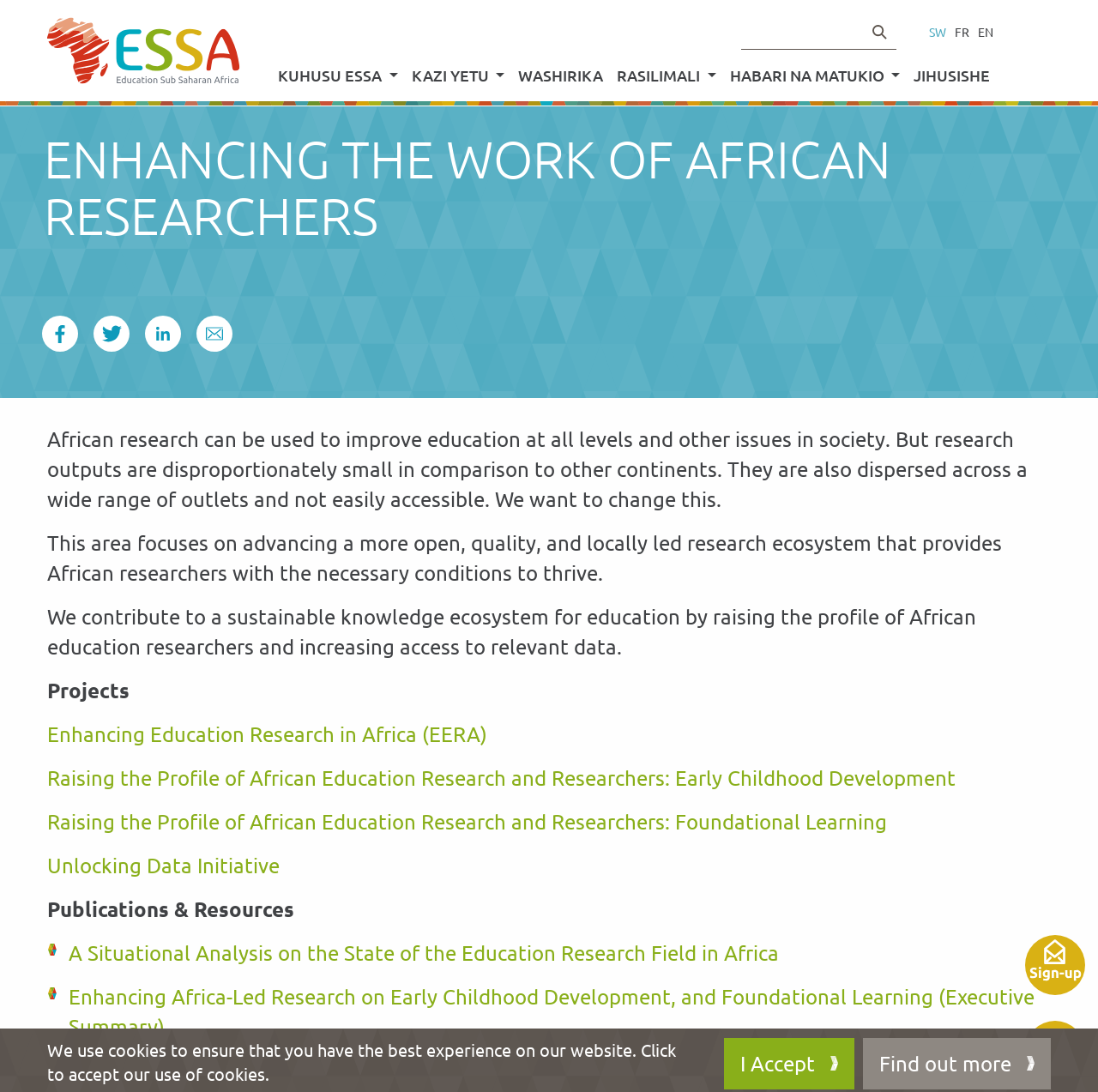Please find the bounding box coordinates for the clickable element needed to perform this instruction: "Sign in via your institution".

None